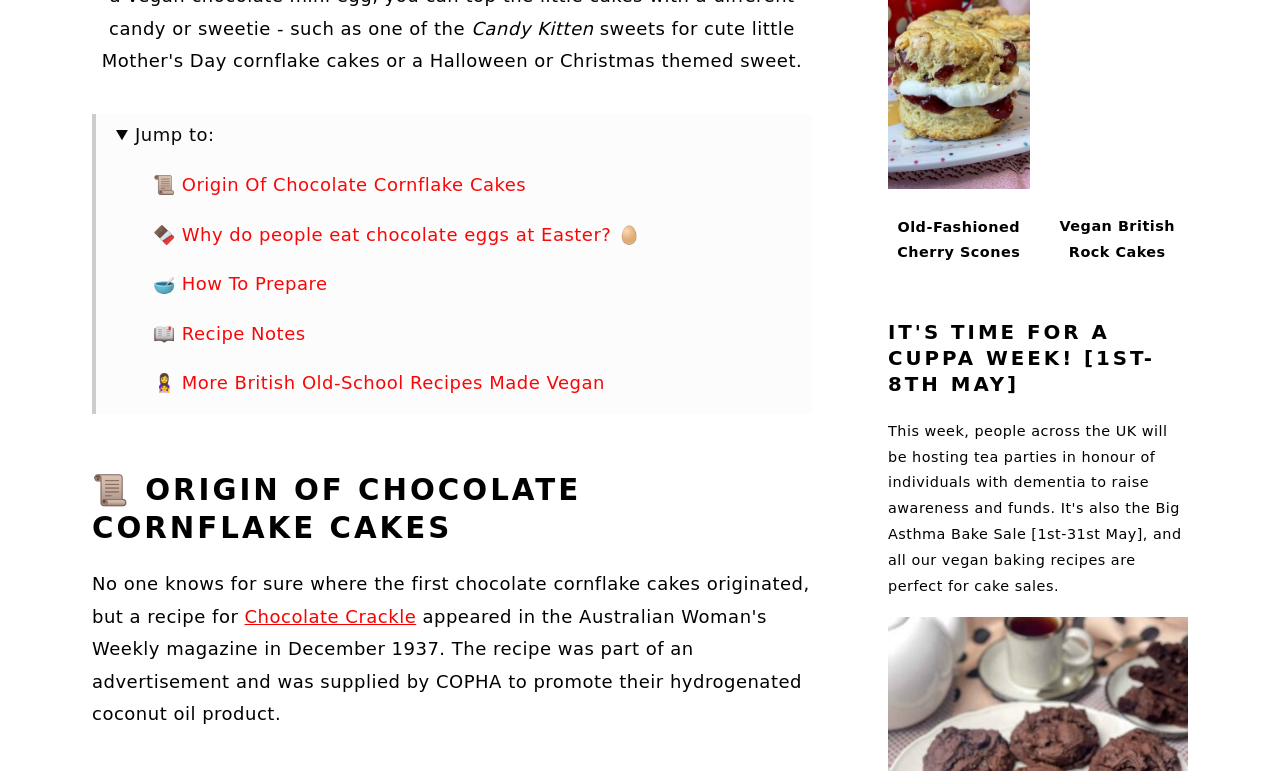What is the name of the recipe mentioned in the article?
Answer the question with a single word or phrase, referring to the image.

Chocolate Crackle